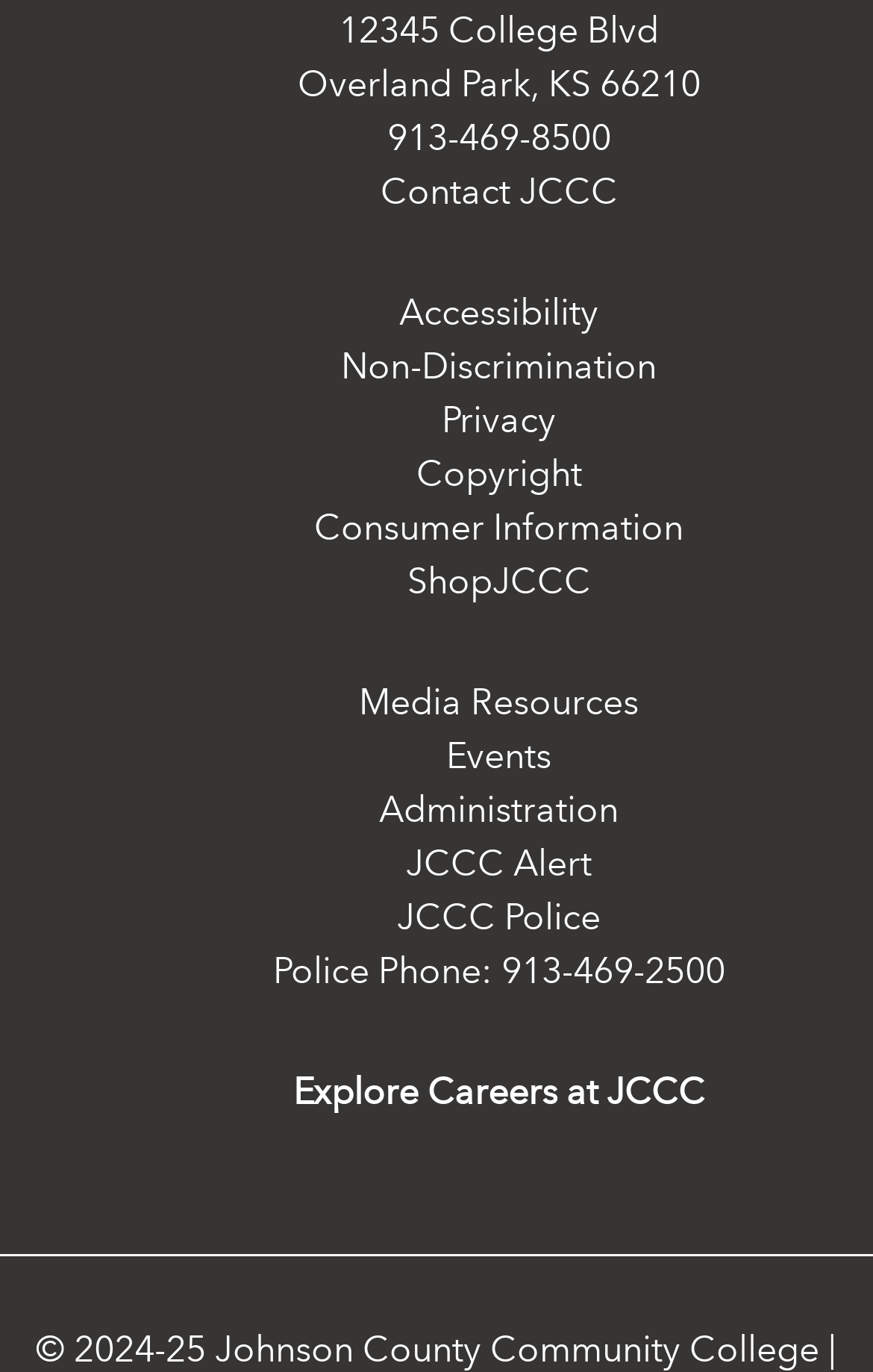Highlight the bounding box coordinates of the element that should be clicked to carry out the following instruction: "Explore Careers at JCCC". The coordinates must be given as four float numbers ranging from 0 to 1, i.e., [left, top, right, bottom].

[0.335, 0.781, 0.807, 0.812]